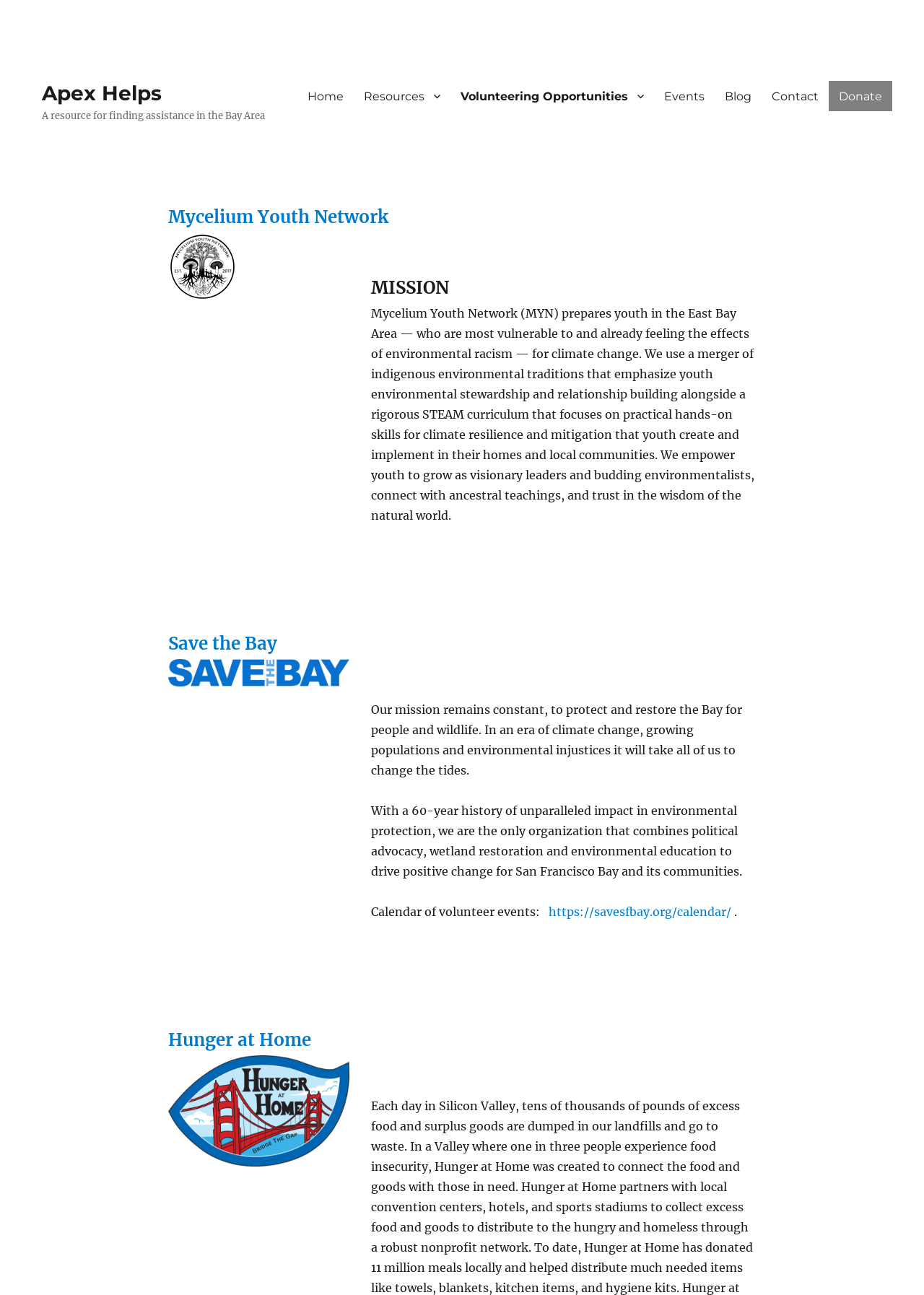Locate the bounding box coordinates of the element you need to click to accomplish the task described by this instruction: "Visit Products".

None